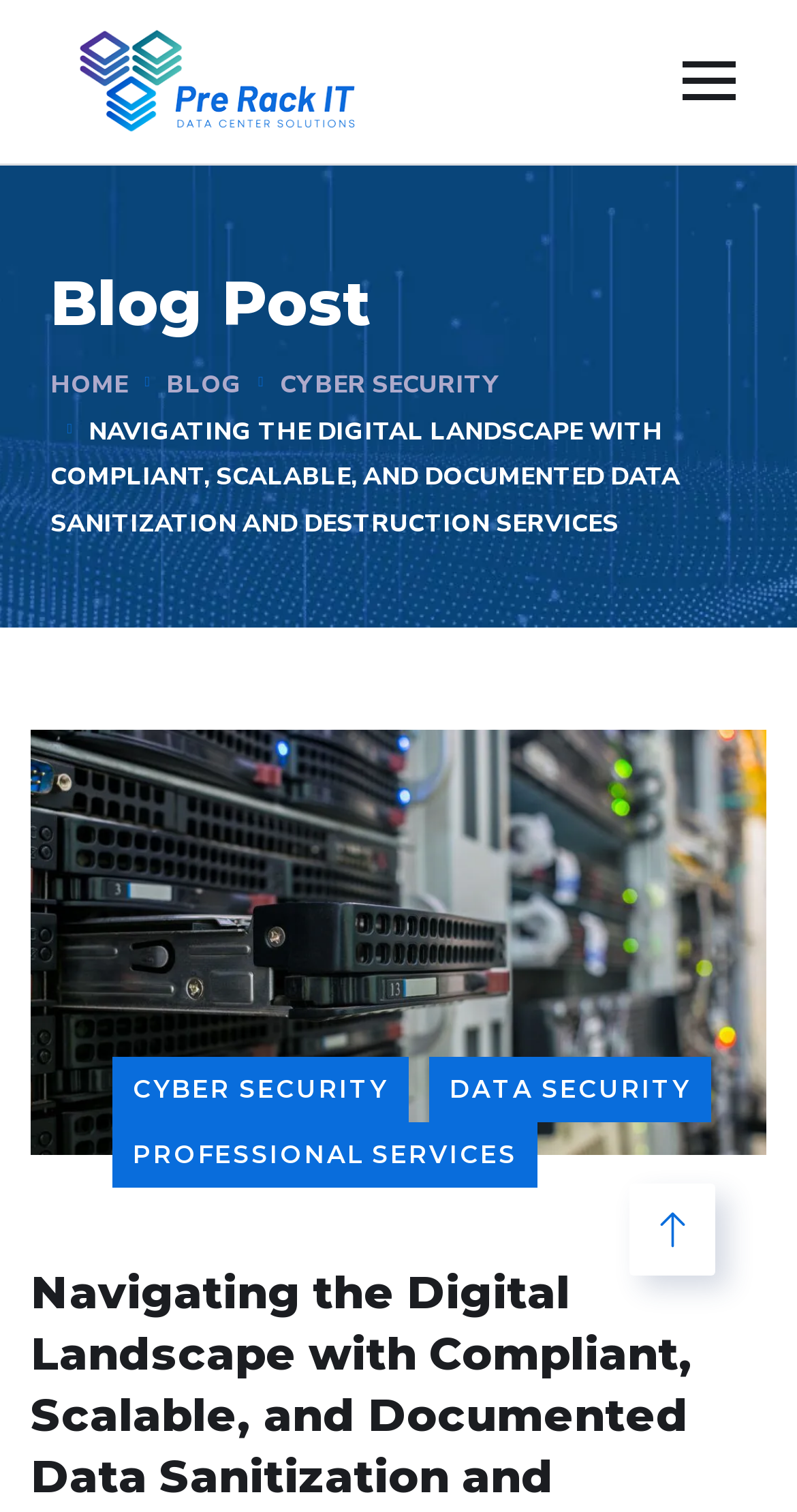Kindly determine the bounding box coordinates for the area that needs to be clicked to execute this instruction: "view professional services".

[0.141, 0.743, 0.674, 0.786]